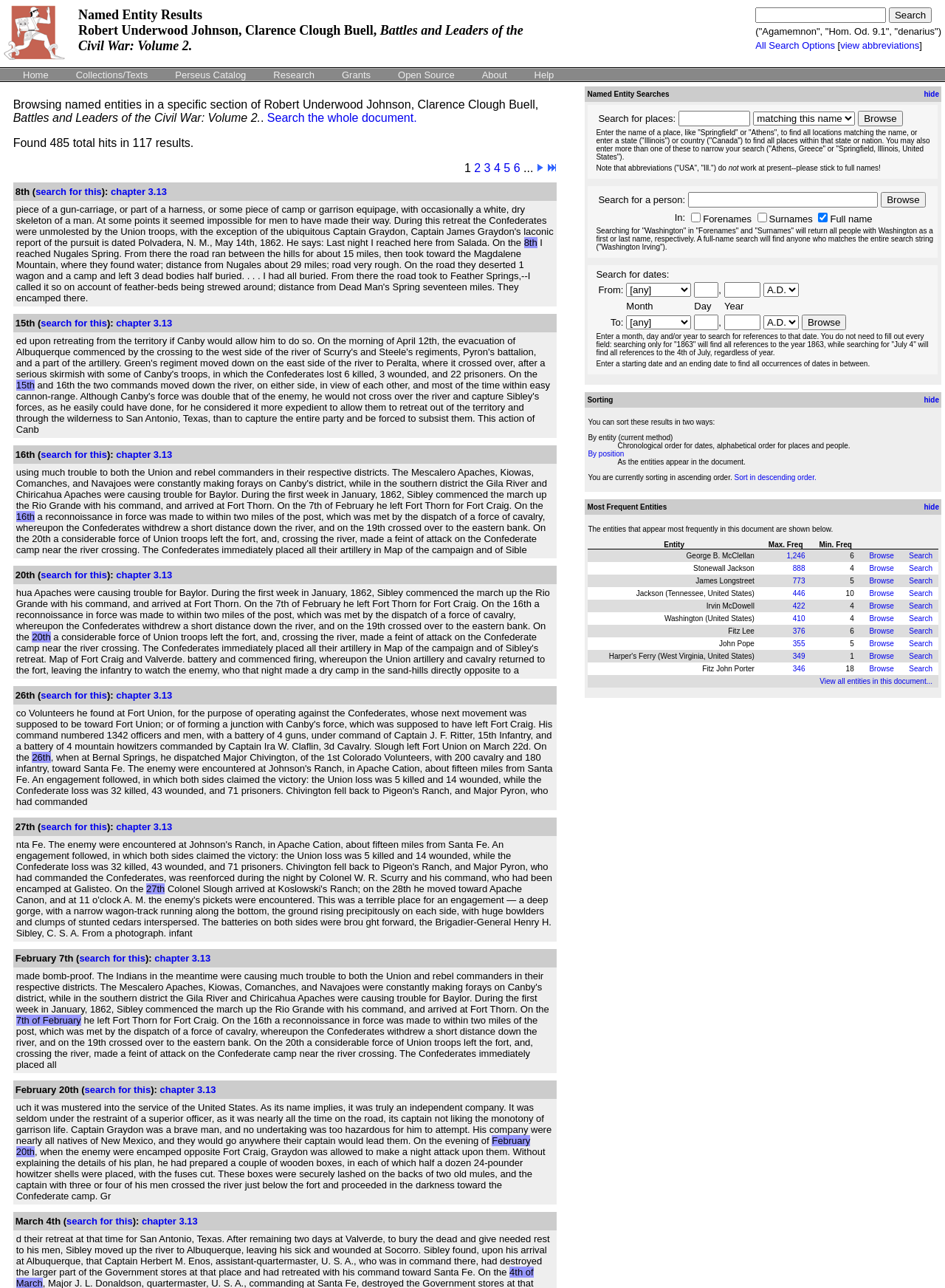Predict the bounding box coordinates of the area that should be clicked to accomplish the following instruction: "Search for a person". The bounding box coordinates should consist of four float numbers between 0 and 1, i.e., [left, top, right, bottom].

[0.728, 0.149, 0.929, 0.161]